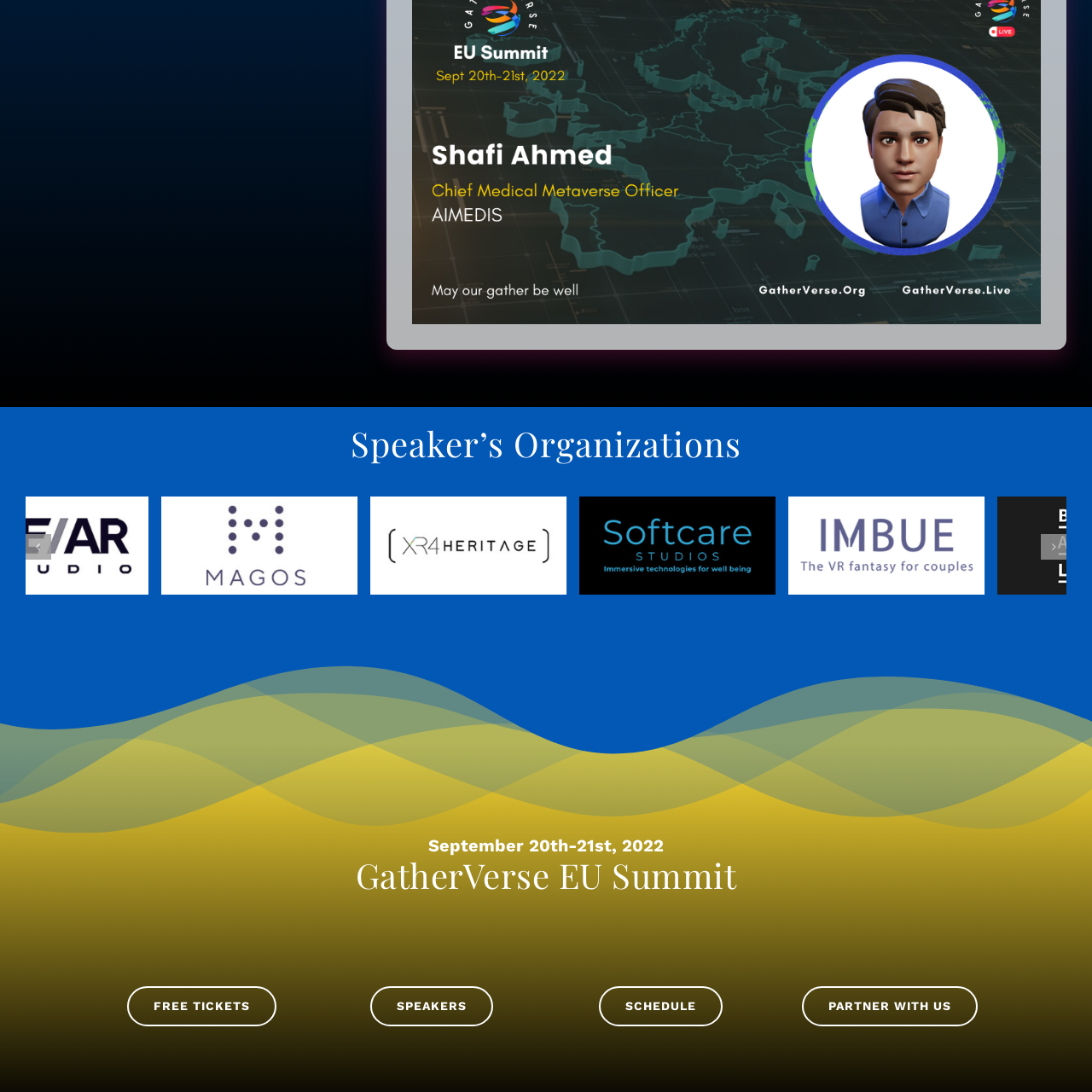Describe the contents of the image that is surrounded by the red box in a detailed manner.

The image appears to be a visual representation associated with the "Speaker’s Organizations" section of a digital event or conference platform. It likely serves as a logo or icon relevant to the theme of the "GatherVerse EU Summit," which took place from September 20th to 21st, 2022. This summit focuses on discussions and collaborations involving various speakers, organizations, and topics pertinent to the European arena, indicating a platform for networking and knowledge sharing. The image contributes to the overall branding of the event and its speakers, highlighting the collaborative nature of the summit.